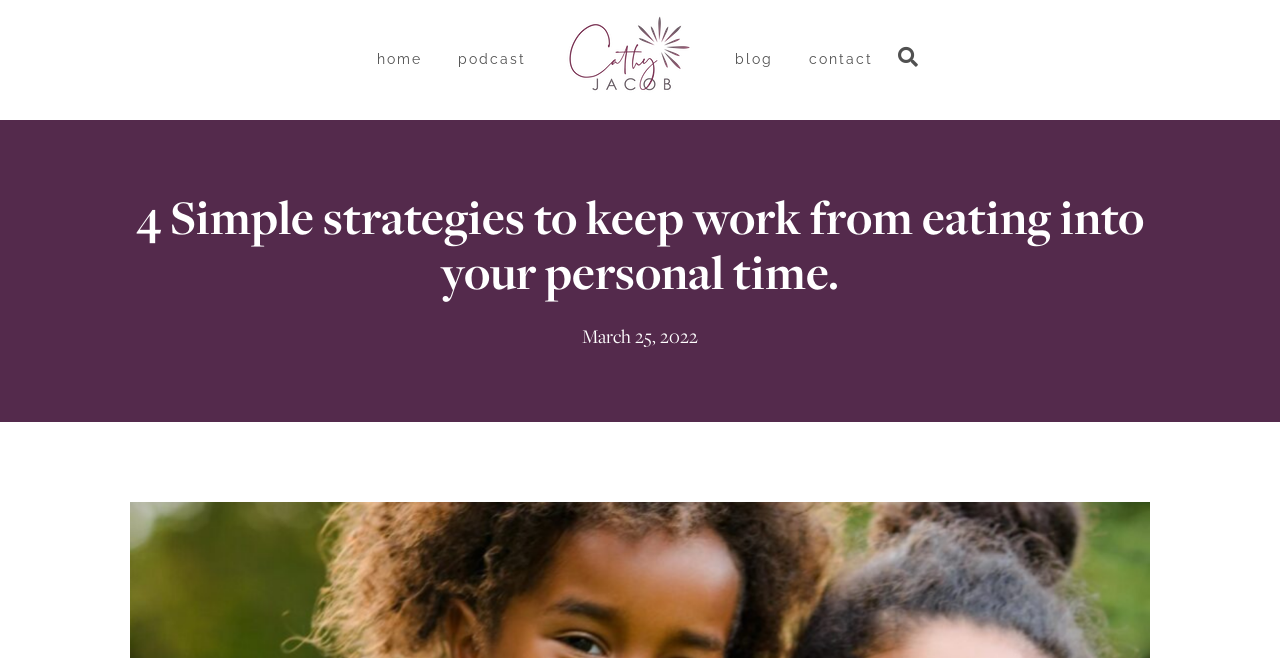How many navigation links are there?
We need a detailed and exhaustive answer to the question. Please elaborate.

I counted the number of links in the navigation menu, which are 'home', 'podcast', 'Cathy Jacob', 'blog', and 'contact', and there are 5 in total.